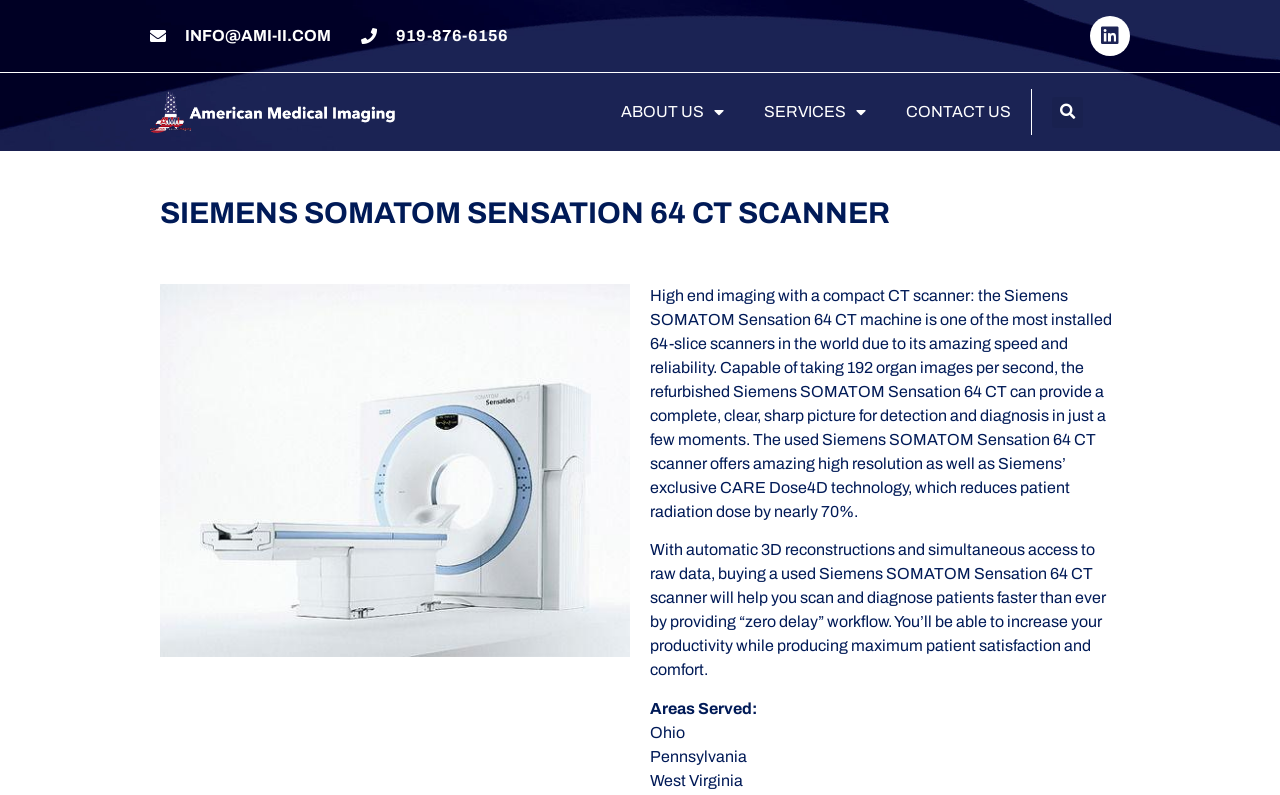Could you identify the text that serves as the heading for this webpage?

SIEMENS SOMATOM SENSATION 64 CT SCANNER